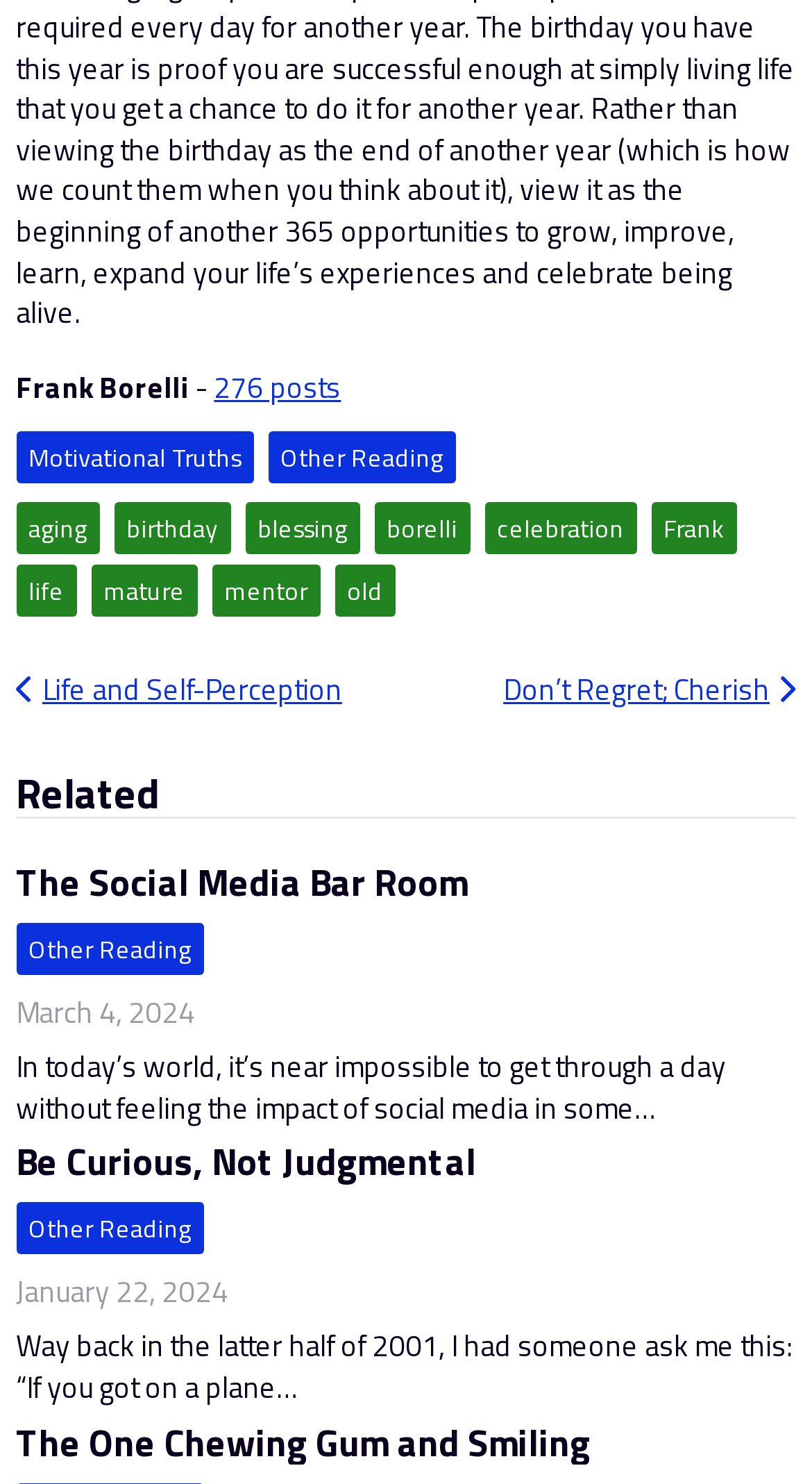How many posts are linked in the footer?
Kindly answer the question with as much detail as you can.

In the footer section, there is a link '276 posts' next to the author's name, indicating that there are 276 posts linked.